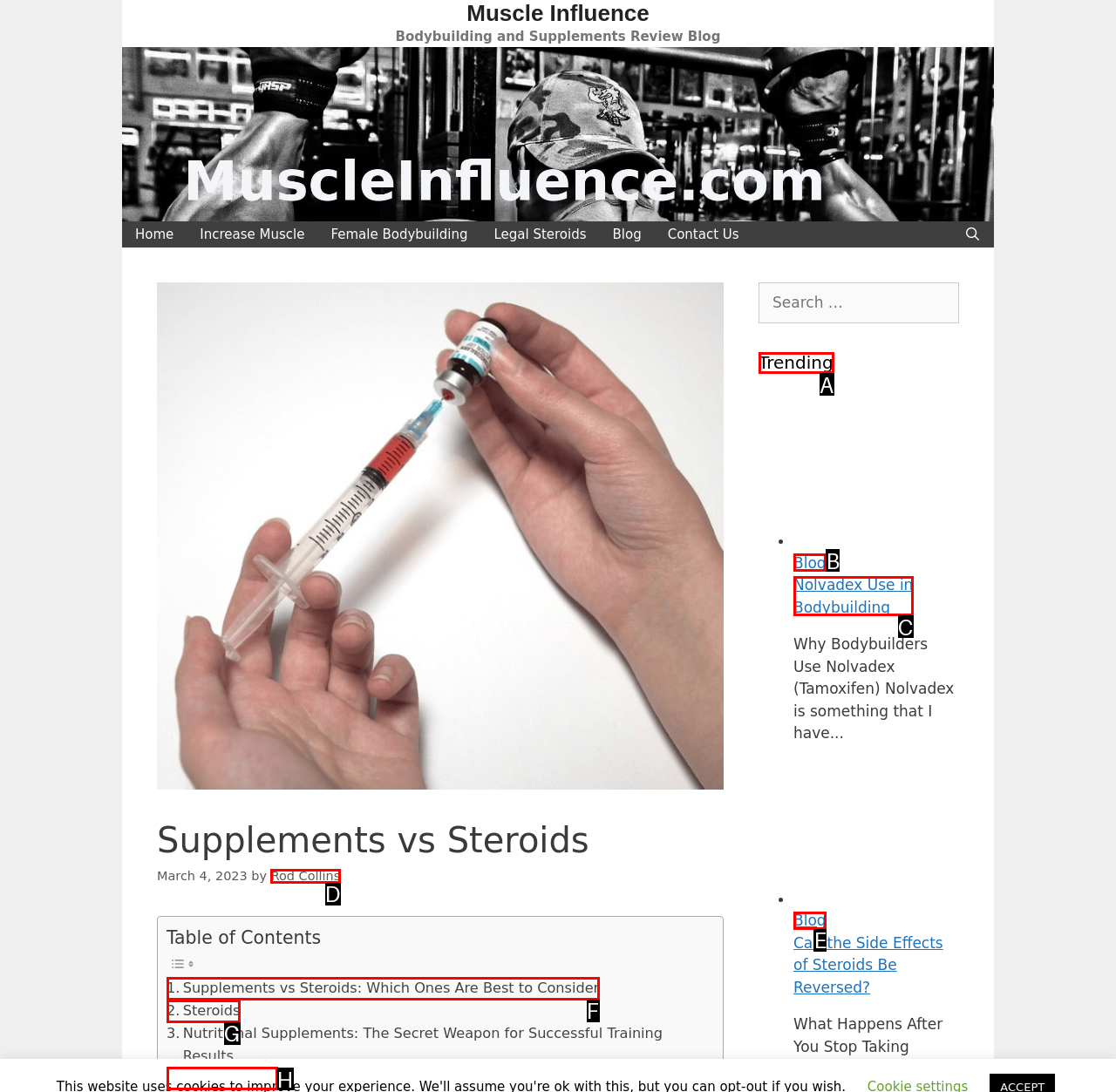Tell me the correct option to click for this task: Check the 'Trending' section
Write down the option's letter from the given choices.

A